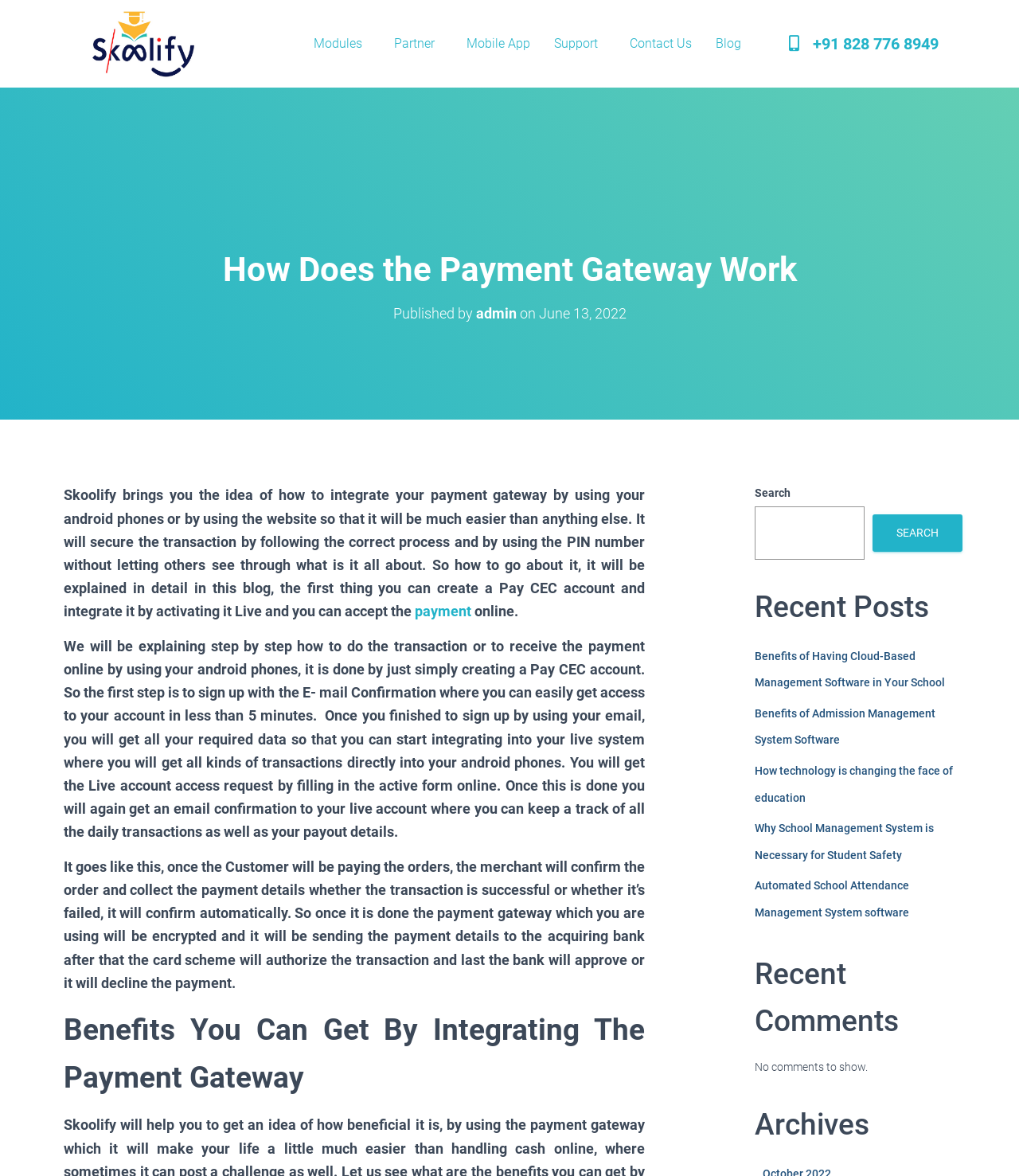Please determine the bounding box coordinates of the element's region to click for the following instruction: "Read the 'Benefits of Having Cloud-Based Management Software in Your School' post".

[0.74, 0.552, 0.927, 0.586]